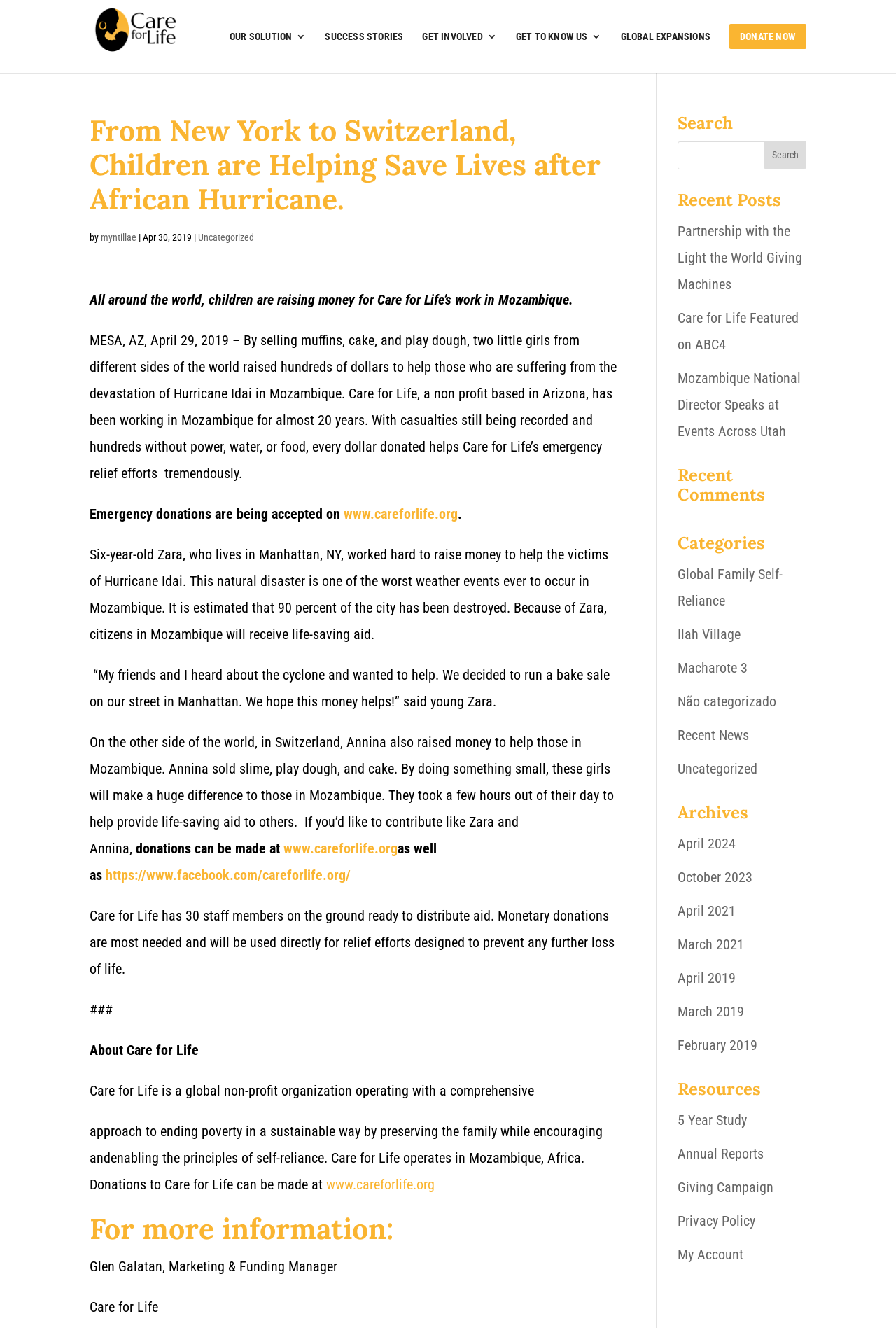Use the details in the image to answer the question thoroughly: 
What is the name of the girl from Manhattan who raised money to help the victims of Hurricane Idai?

The article tells the story of Zara, a six-year-old girl from Manhattan, NY, who worked hard to raise money to help the victims of Hurricane Idai by running a bake sale on her street.